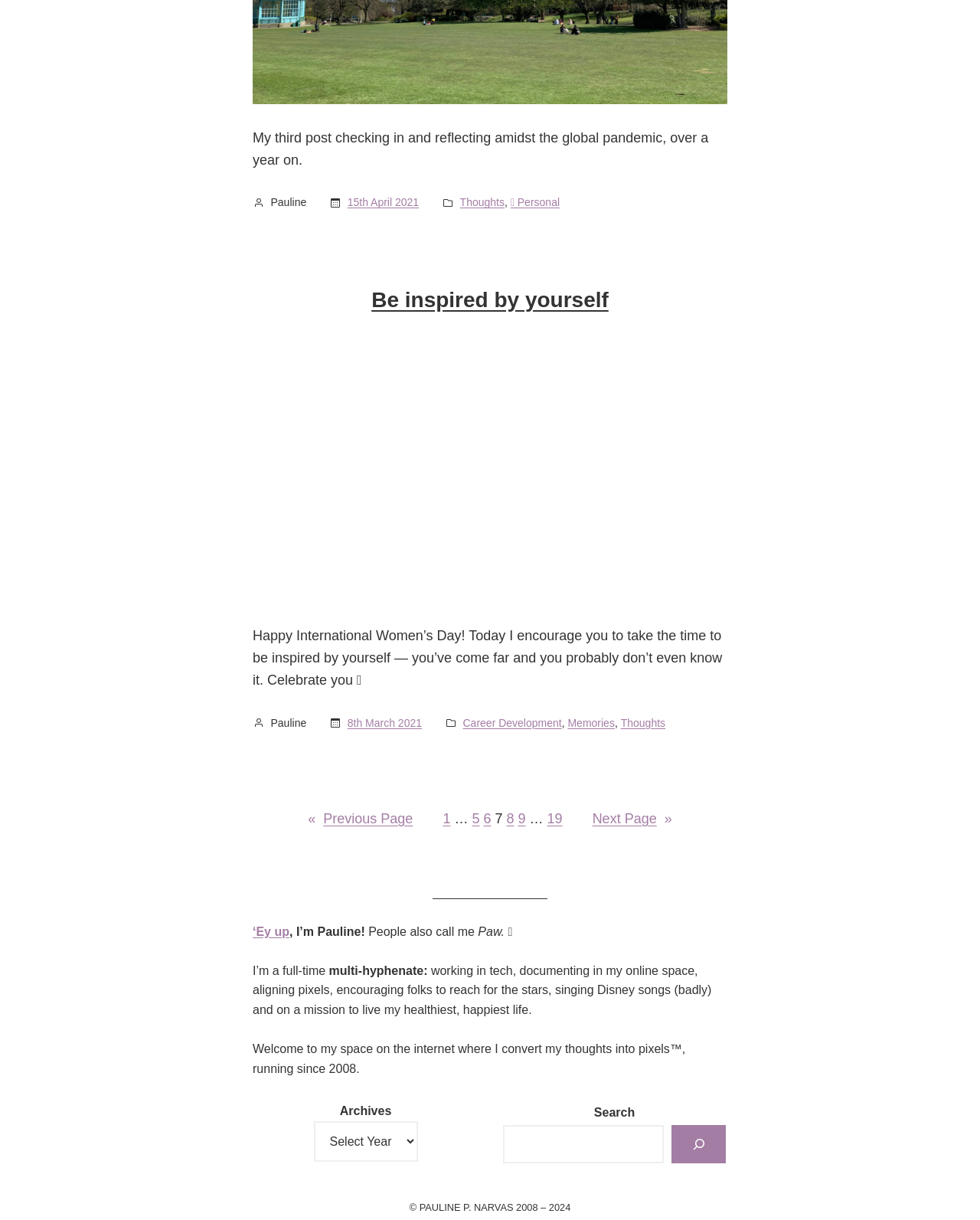What is the category of the first post?
Answer the question using a single word or phrase, according to the image.

Thoughts